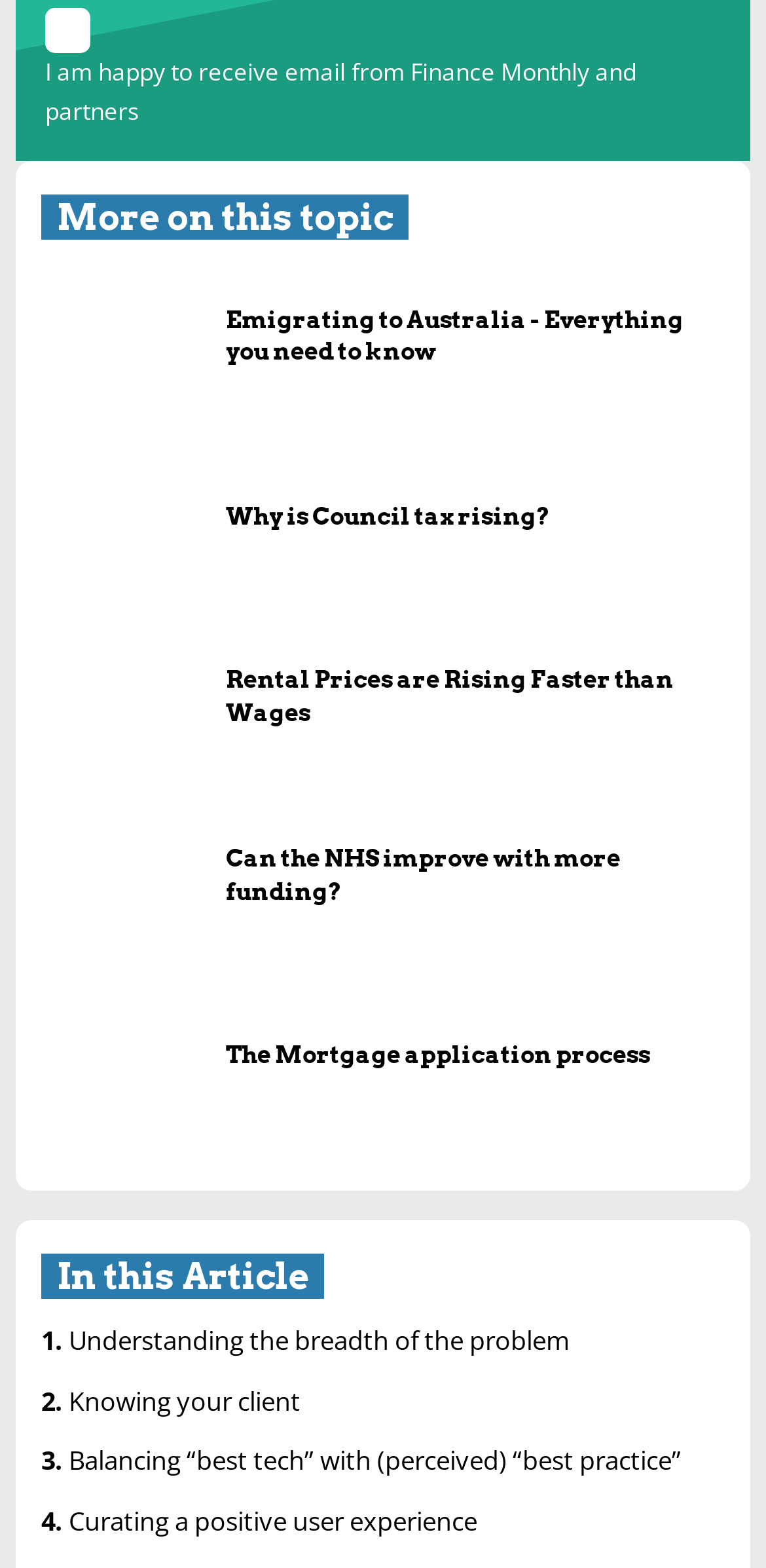How many links are there on this webpage?
Refer to the screenshot and respond with a concise word or phrase.

15